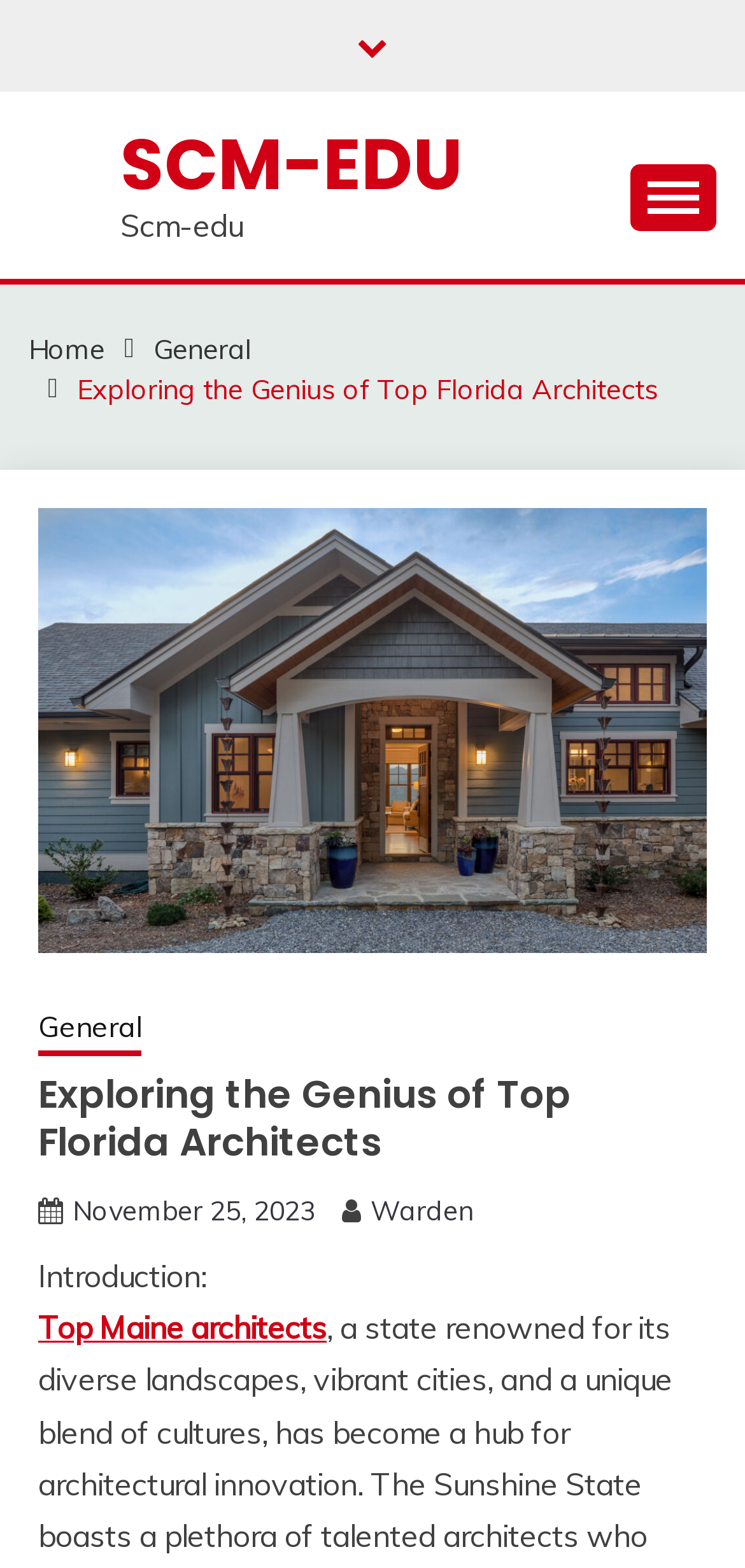Please find the bounding box for the UI element described by: "General".

[0.051, 0.642, 0.19, 0.674]